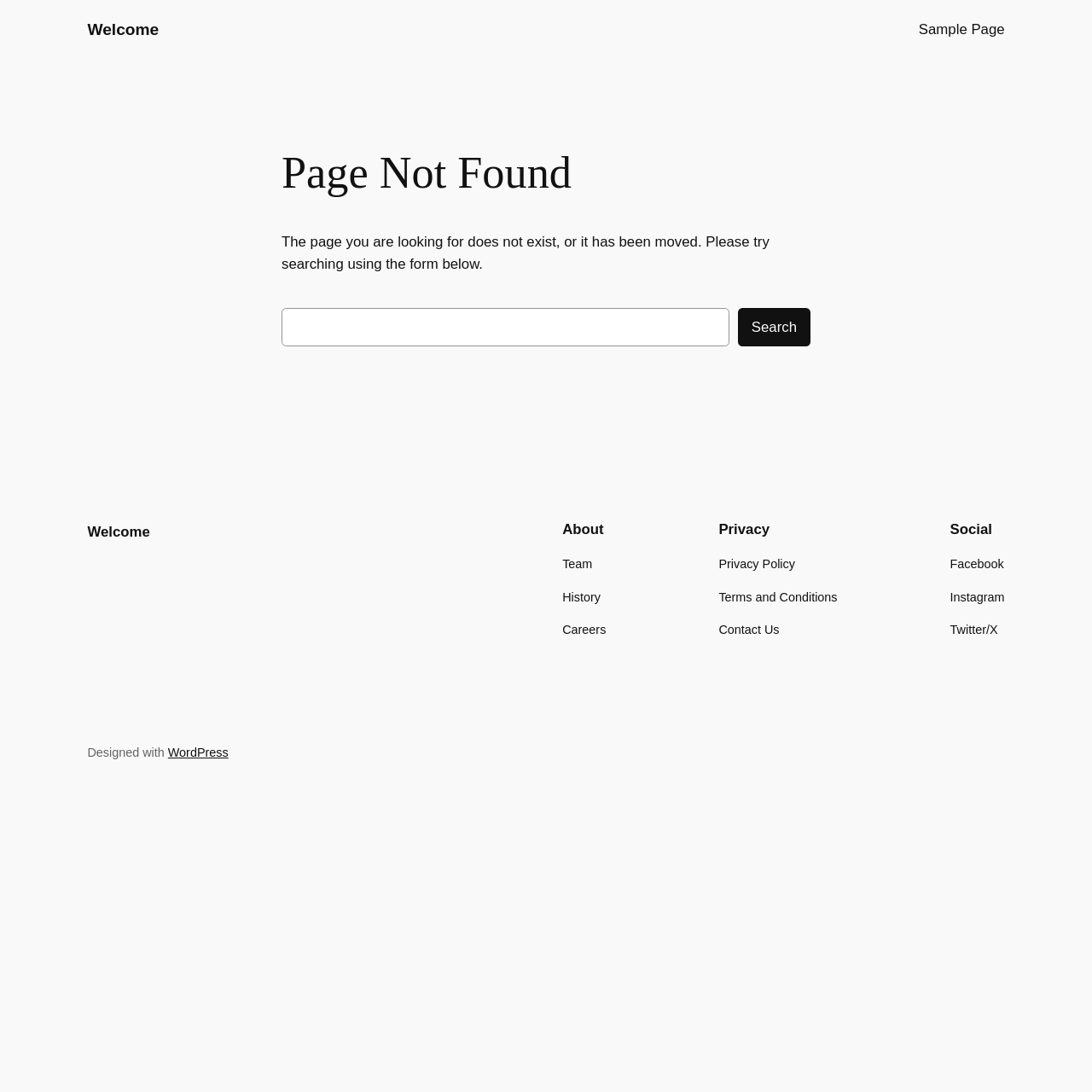Find the bounding box coordinates of the element to click in order to complete the given instruction: "Visit Welcome page."

[0.08, 0.019, 0.146, 0.035]